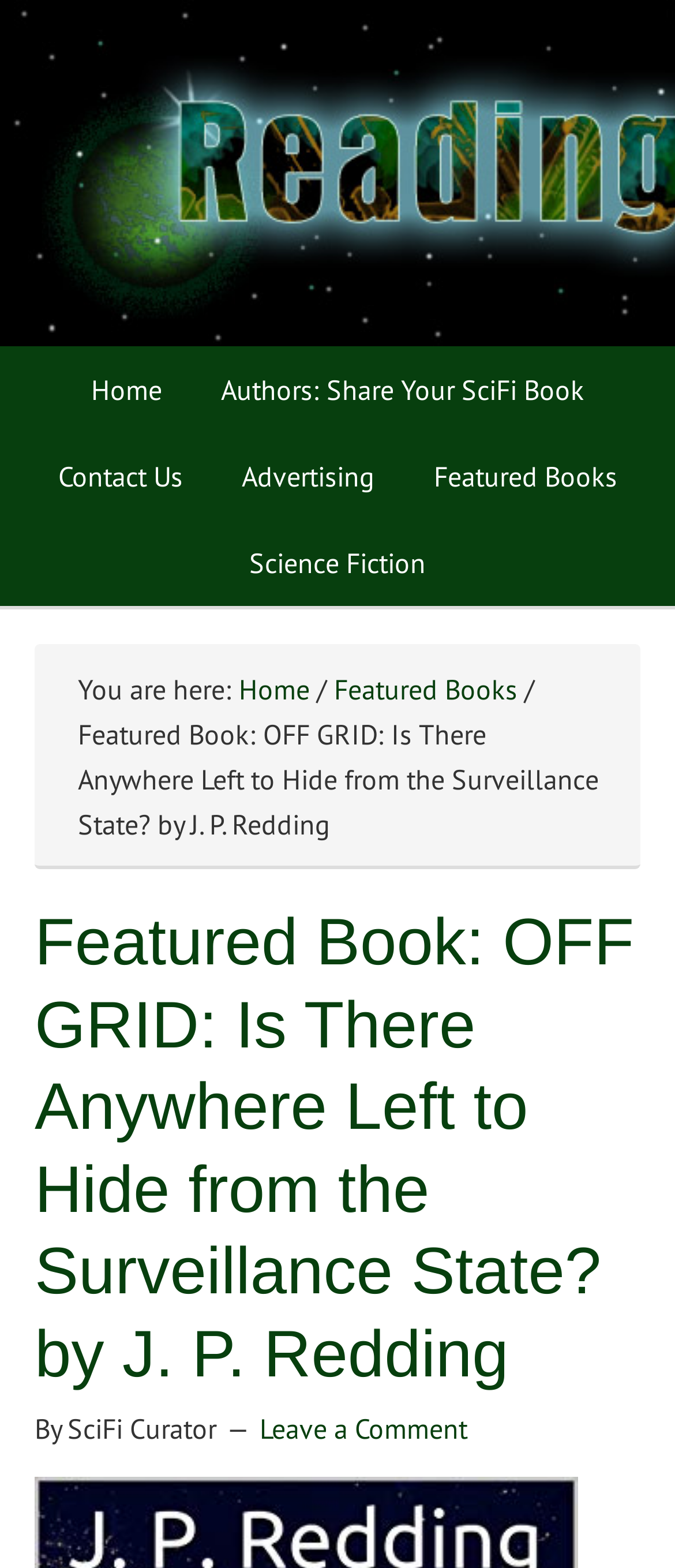Present a detailed account of what is displayed on the webpage.

The webpage is about a featured book, "OFF GRID: Is There Anywhere Left to Hide from the Surveillance State?" by J. P. Redding, which is a philosophical fiction novel wrapped in a political thriller. 

At the top of the page, there is a navigation menu with seven links: "Home", "Authors: Share Your SciFi Book", "Contact Us", "Advertising", "Featured Books", "Science Fiction", and another "Home" link. These links are positioned horizontally across the top of the page.

Below the navigation menu, there is a breadcrumb trail that shows the user's current location on the website. The trail consists of three links: "Home", "Featured Books", and the title of the featured book. The links are separated by a generic "breadcrumb separator" element.

The main content of the page is a header section that takes up most of the page. It displays the title of the featured book, "Featured Book: OFF GRID: Is There Anywhere Left to Hide from the Surveillance State? by J. P. Redding", in a large font size. Below the title, there is a subtitle "By SciFi Curator". On the right side of the subtitle, there is a link to "Leave a Comment".